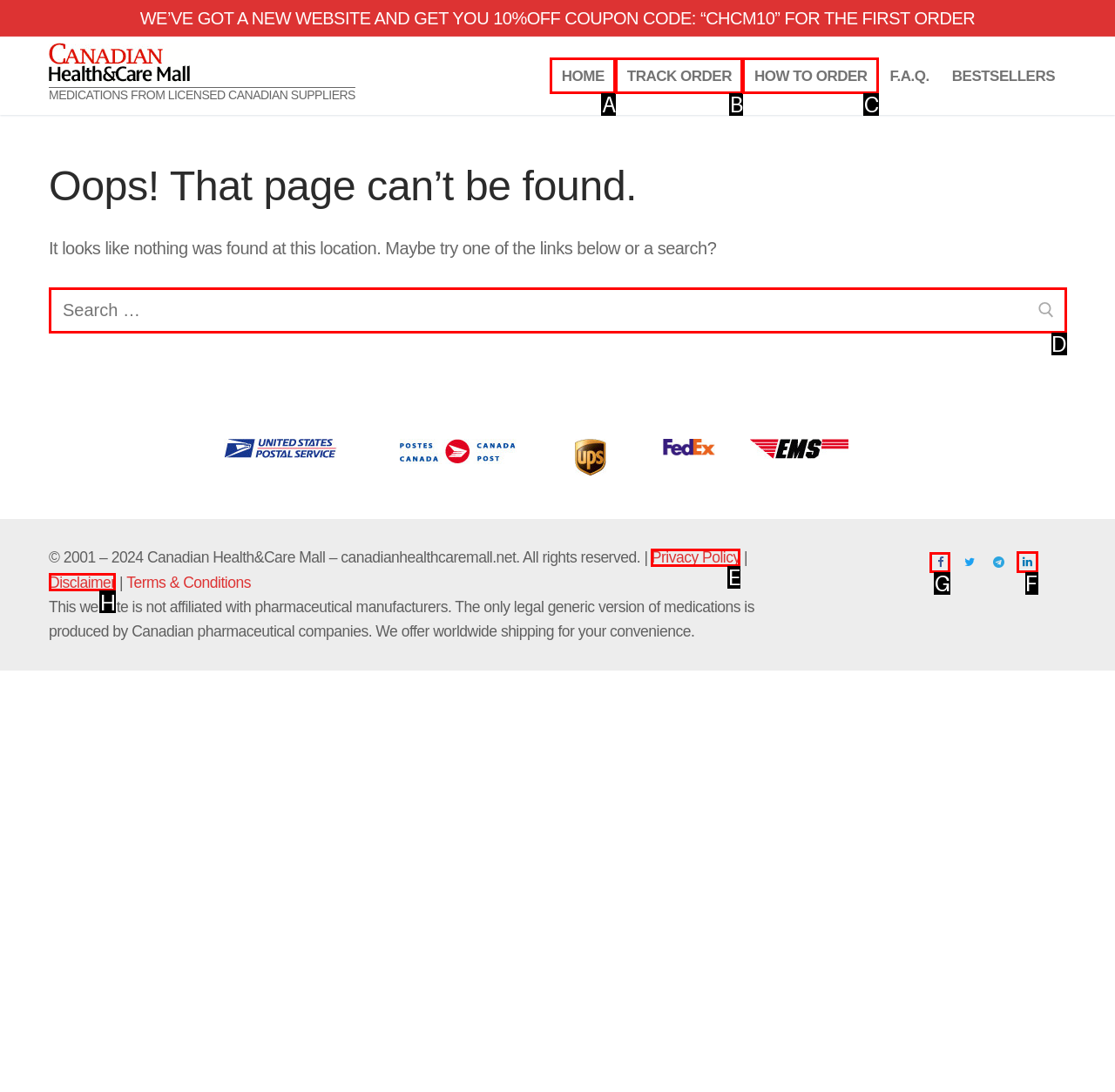Select the HTML element to finish the task: Follow the 'Facebook' link Reply with the letter of the correct option.

G